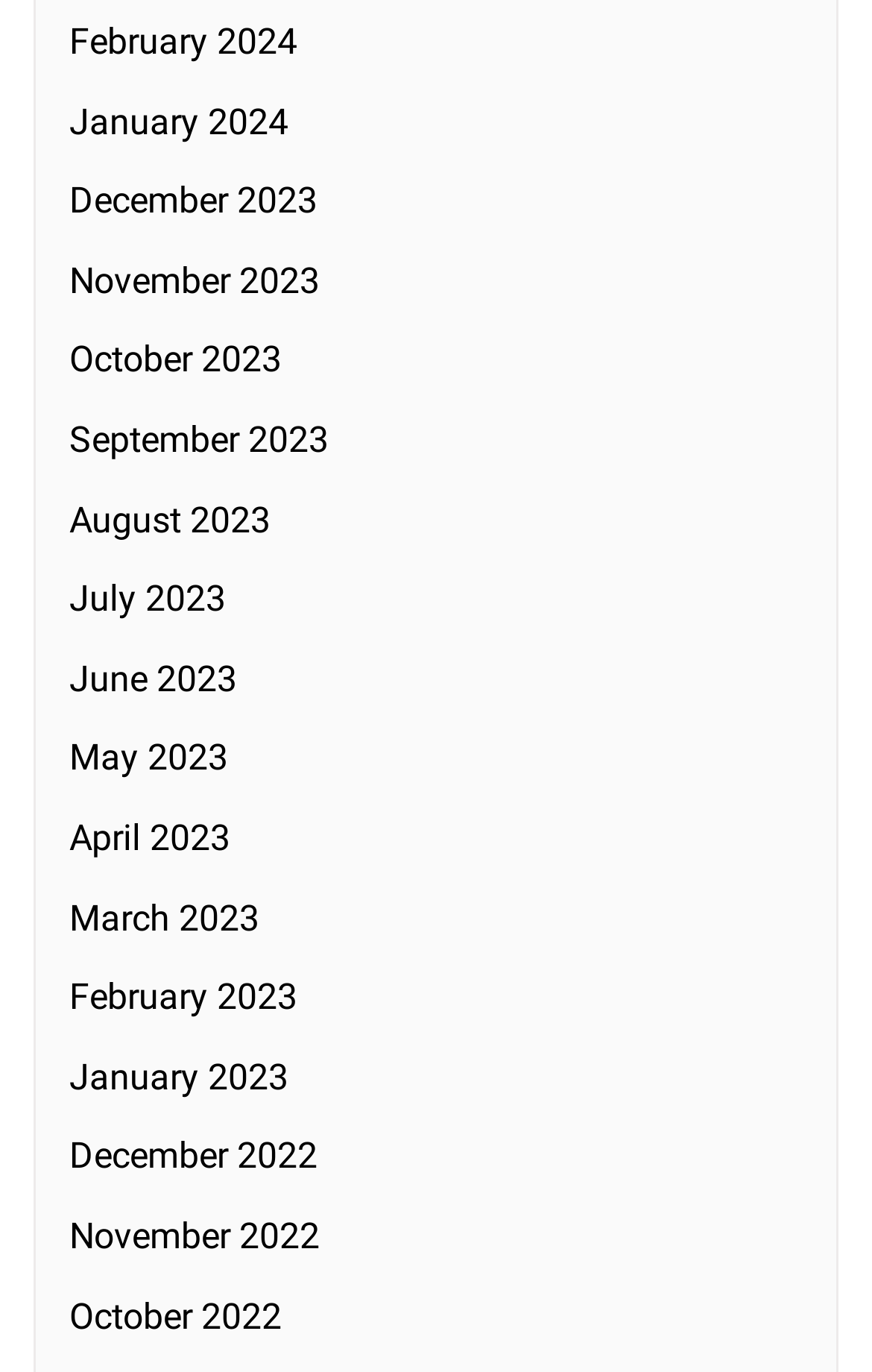Please determine the bounding box coordinates of the clickable area required to carry out the following instruction: "go to January 2023". The coordinates must be four float numbers between 0 and 1, represented as [left, top, right, bottom].

[0.079, 0.769, 0.331, 0.8]